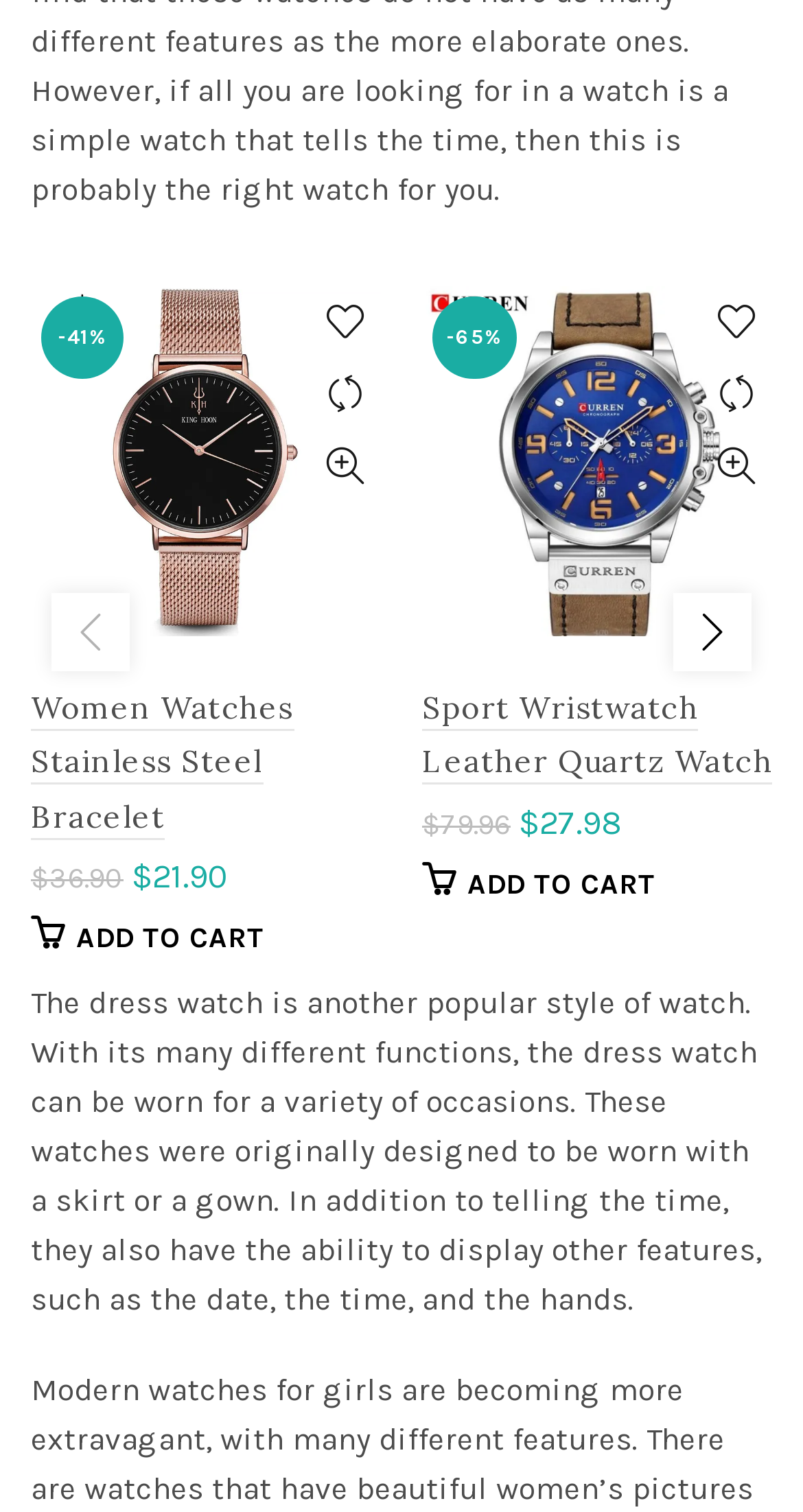Identify the bounding box coordinates of the region that needs to be clicked to carry out this instruction: "Add Women Watches Stainless Steel Bracelet to wishlist". Provide these coordinates as four float numbers ranging from 0 to 1, i.e., [left, top, right, bottom].

[0.385, 0.189, 0.474, 0.237]